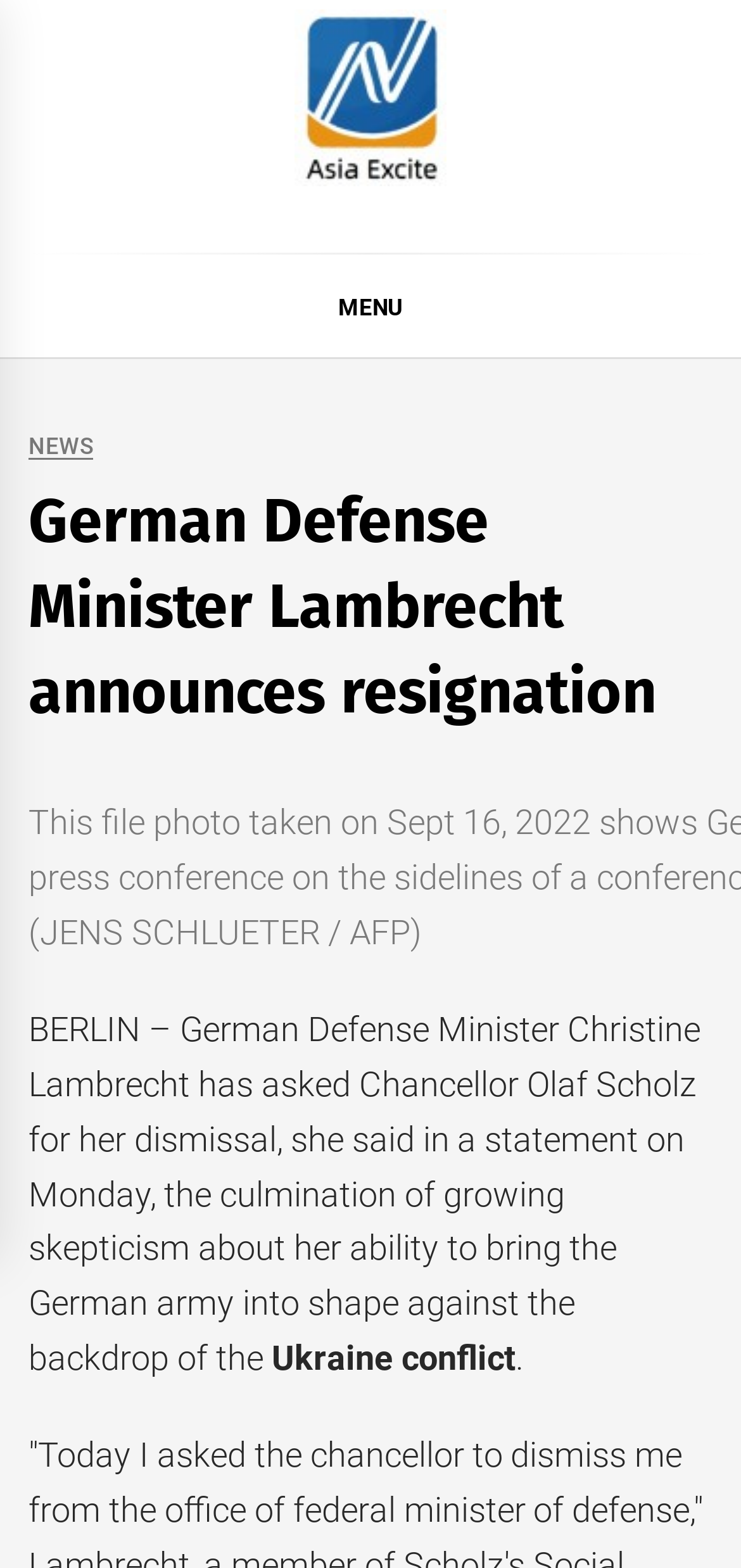Find and generate the main title of the webpage.

German Defense Minister Lambrecht announces resignation